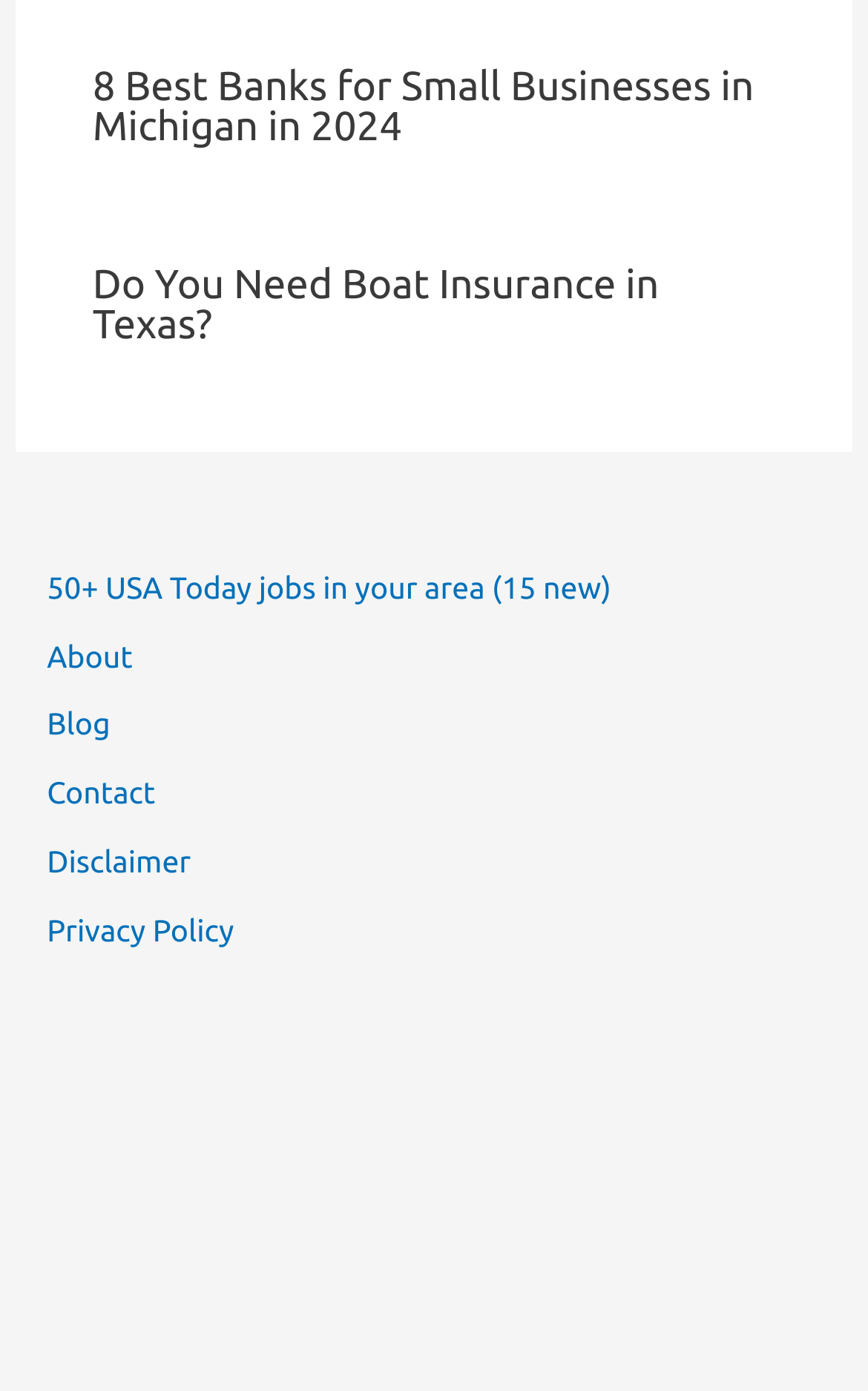Predict the bounding box of the UI element based on the description: "About". The coordinates should be four float numbers between 0 and 1, formatted as [left, top, right, bottom].

[0.054, 0.459, 0.153, 0.484]